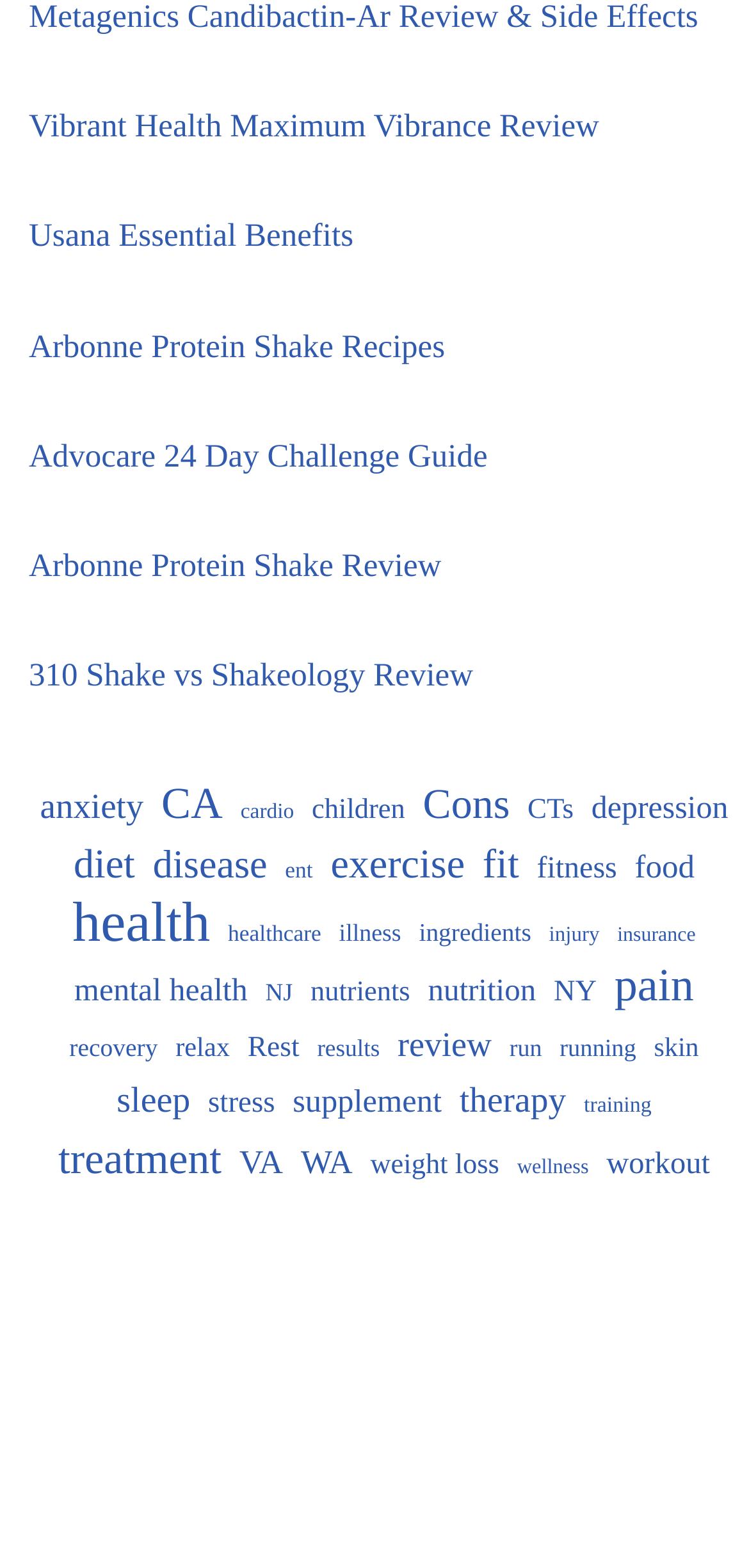How many items are in the 'health' category?
Using the image, give a concise answer in the form of a single word or short phrase.

2,599